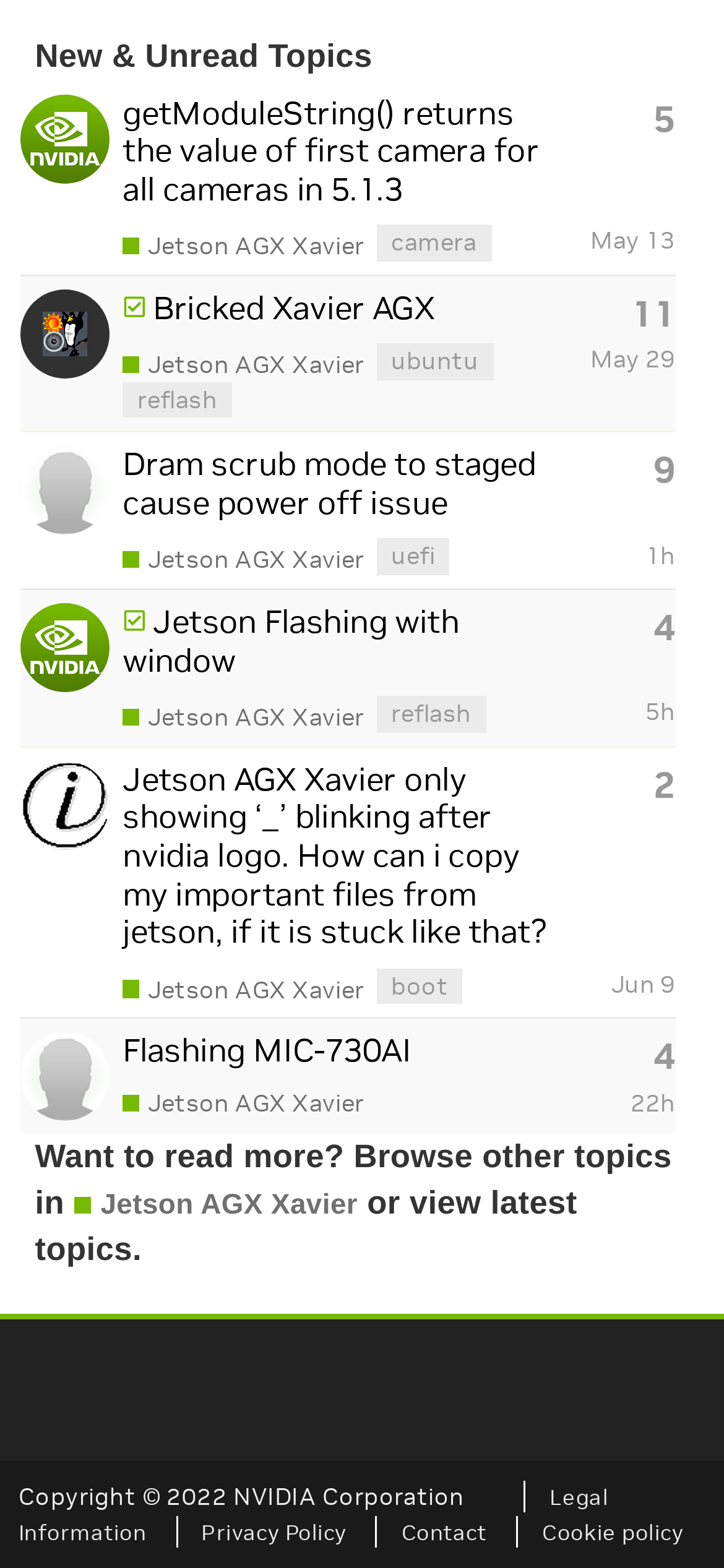Please identify the bounding box coordinates of the element I need to click to follow this instruction: "Read topic about getModuleString() returns the value of first camera for all cameras in 5.1.3".

[0.169, 0.059, 0.745, 0.134]